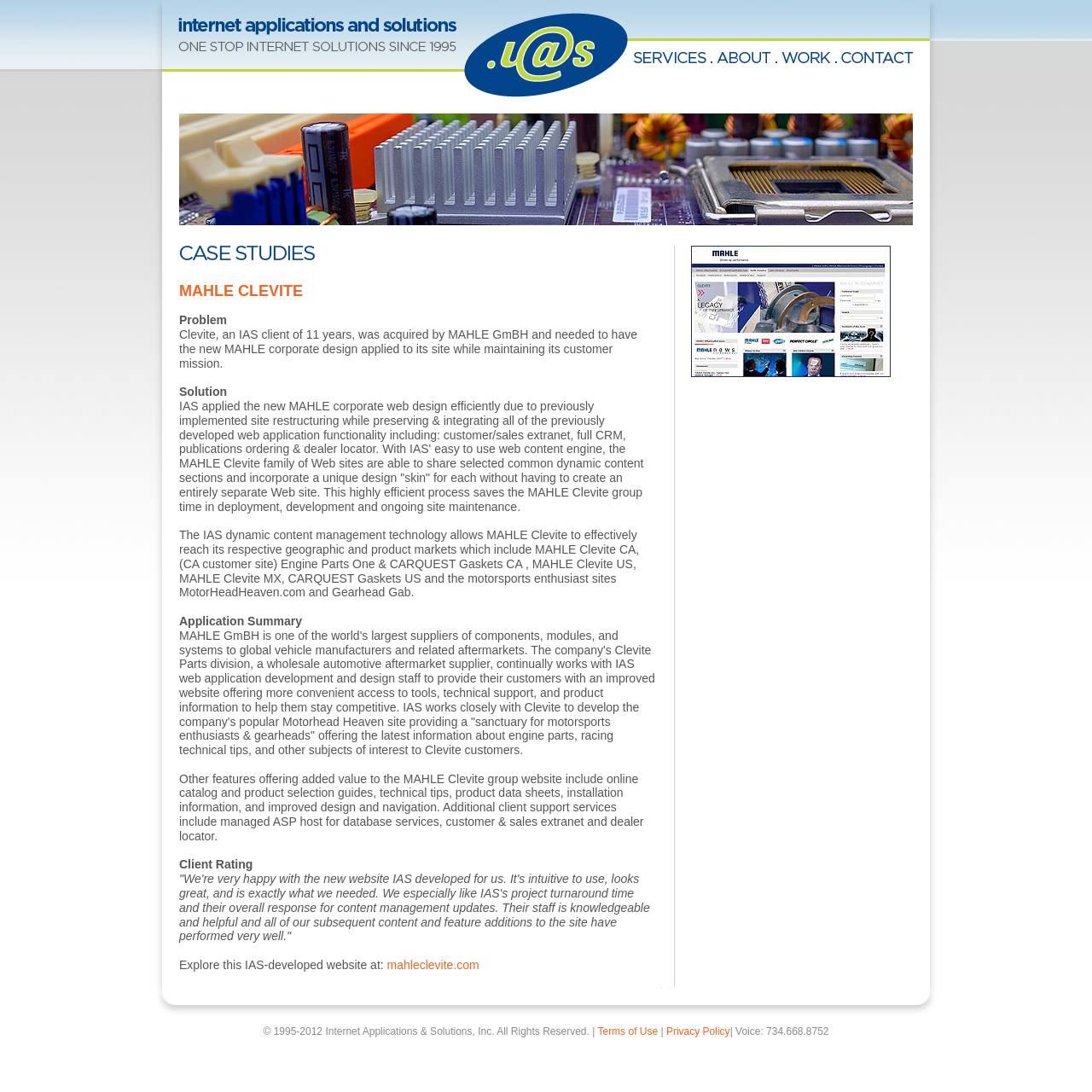Identify the bounding box for the described UI element. Provide the coordinates in (top-left x, top-left y, bottom-right x, bottom-right y) format with values ranging from 0 to 1: CONTACT

[0.77, 0.048, 0.837, 0.061]